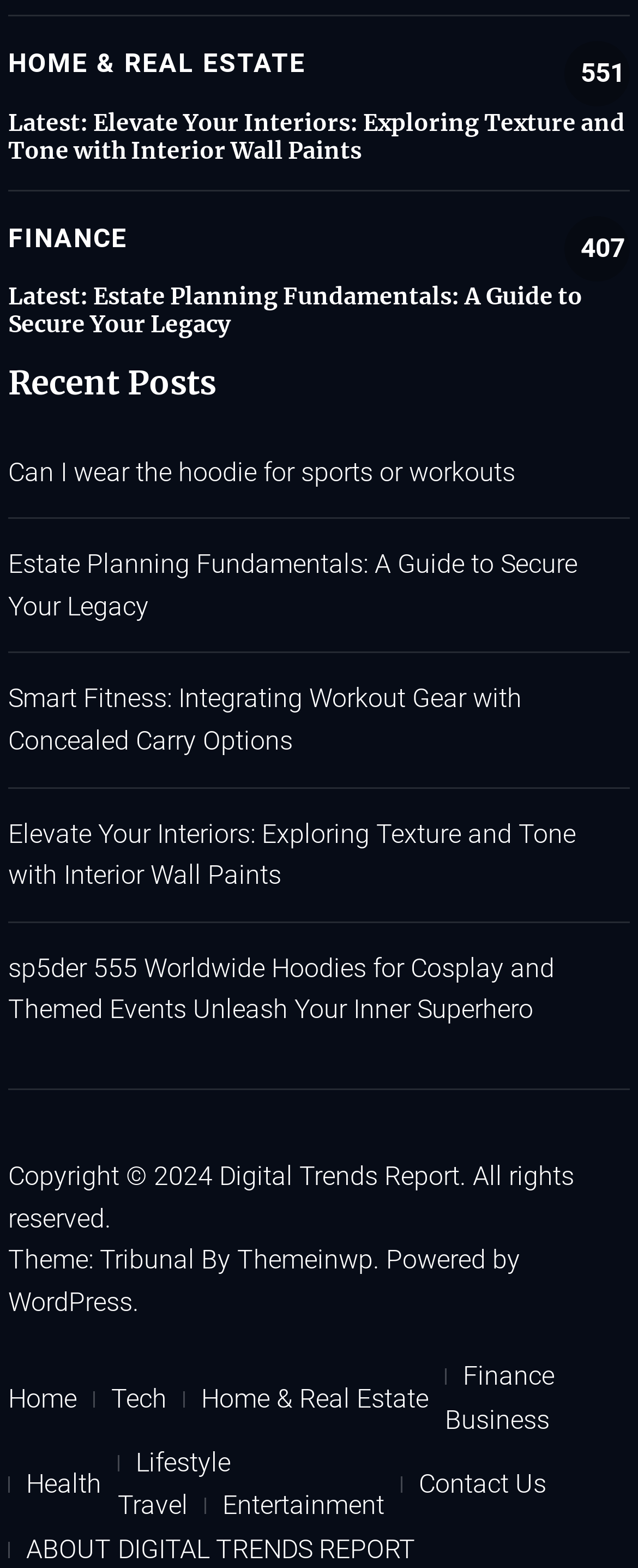What is the copyright year mentioned at the bottom of the webpage?
Provide a detailed answer to the question, using the image to inform your response.

I looked at the bottom of the webpage and found the copyright information, which mentions the year 2024.